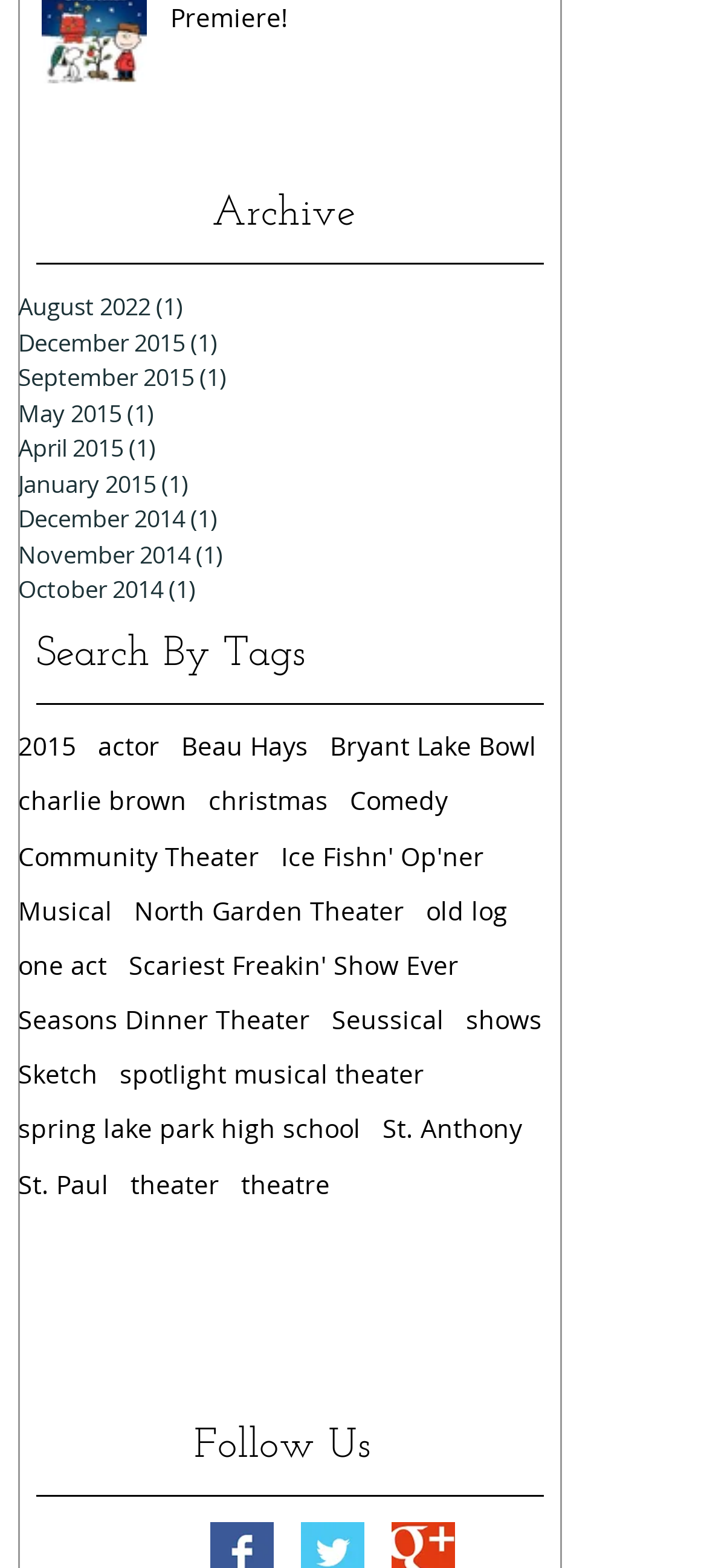Determine the bounding box coordinates of the clickable region to carry out the instruction: "View August 2022 posts".

[0.026, 0.185, 0.795, 0.208]